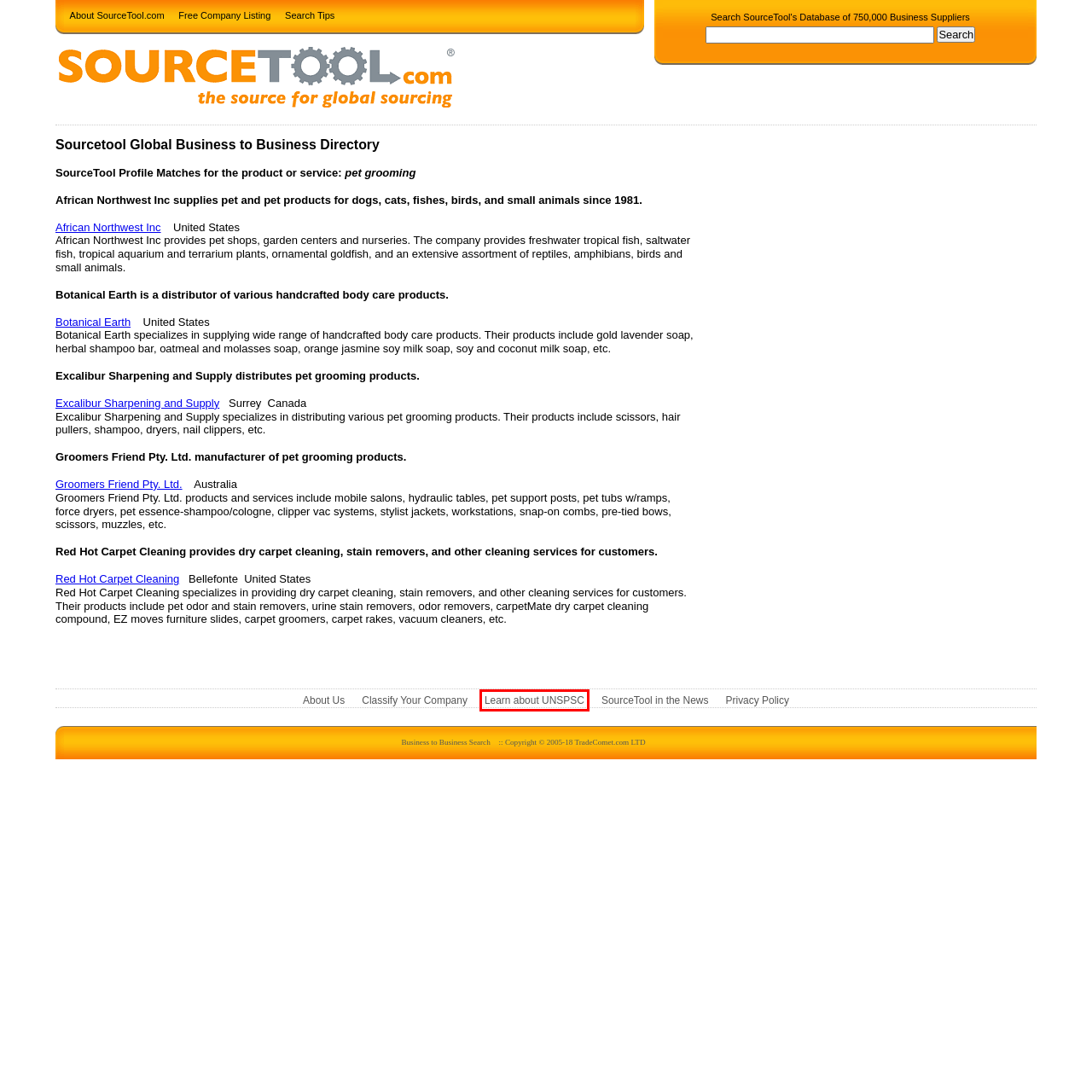Given a webpage screenshot with a UI element marked by a red bounding box, choose the description that best corresponds to the new webpage that will appear after clicking the element. The candidates are:
A. pet grooming/profile_page.php?BIN=1000124797
B. pet grooming/privacy.html
C. Sourcetool.com -- The B2B Search Engine
D. pet grooming/profile_page.php?BIN=1000042482
E. pet grooming/team.html
F. pet grooming/profile_form.php
G. pet grooming/index.php
H. pet grooming/unspsc.html

H